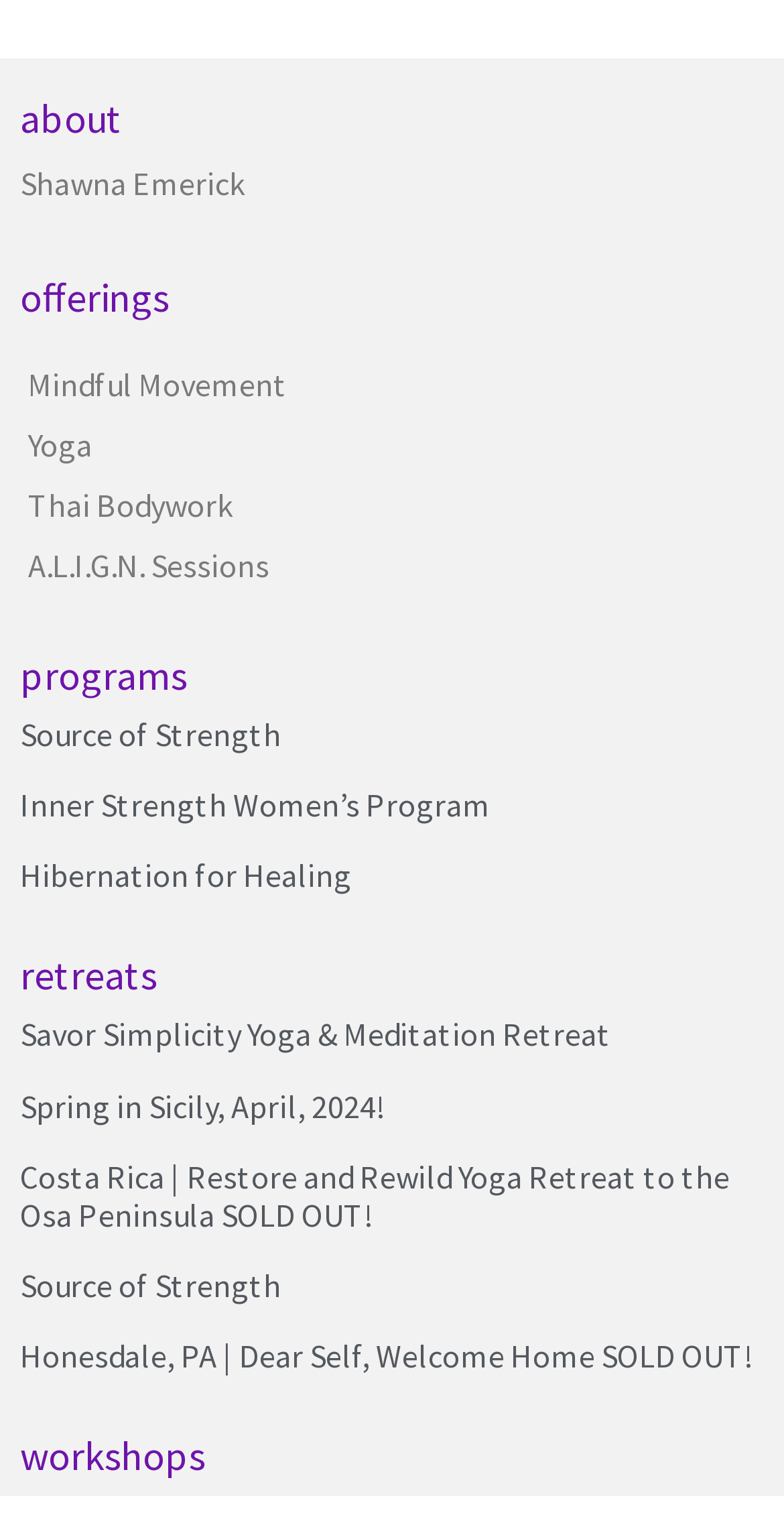Determine the bounding box coordinates for the area that needs to be clicked to fulfill this task: "explore the 'Thai Bodywork' offering". The coordinates must be given as four float numbers between 0 and 1, i.e., [left, top, right, bottom].

[0.036, 0.317, 0.297, 0.343]